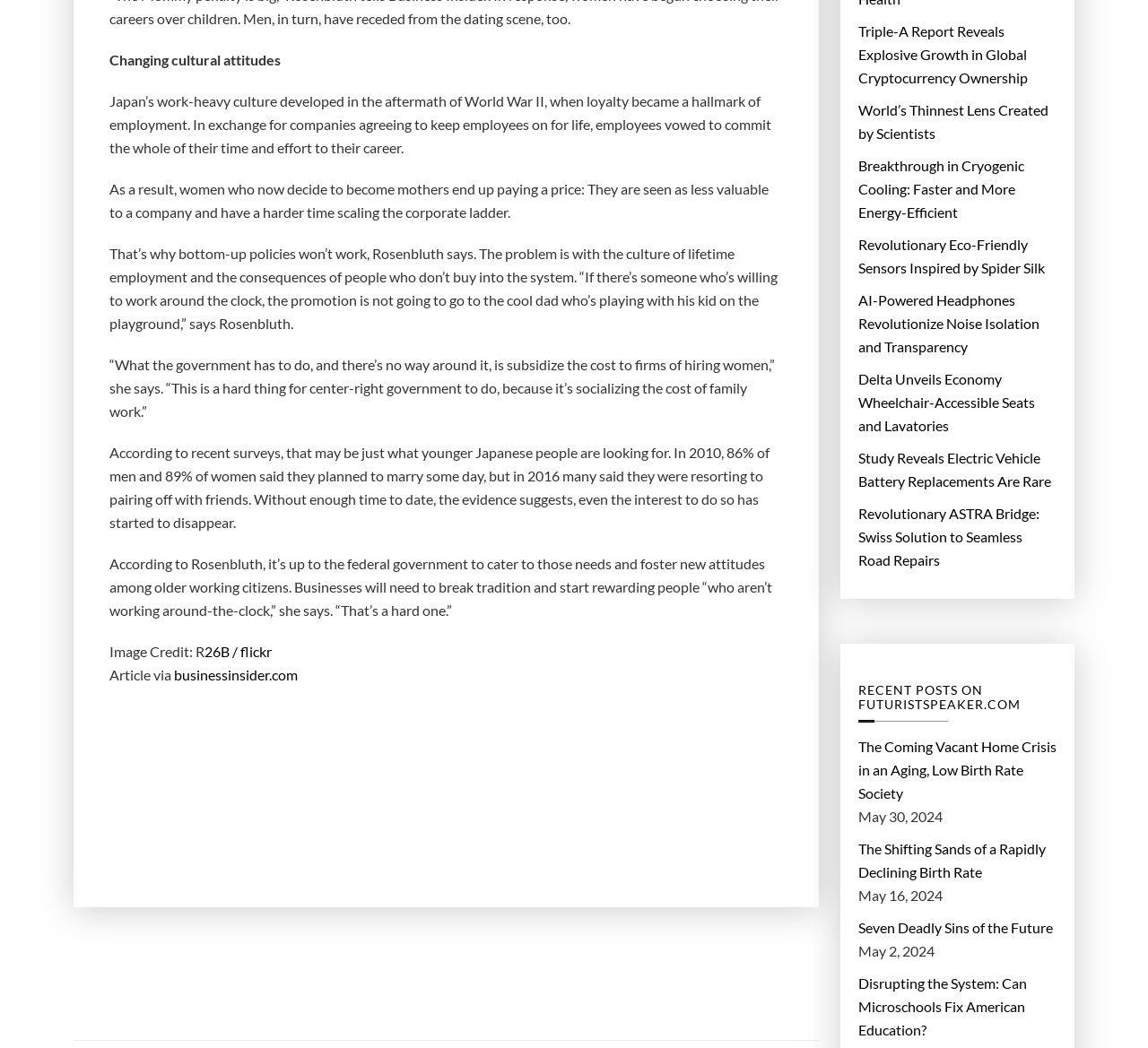Provide the bounding box coordinates for the UI element that is described by this text: "Recent Posts on FuturistSpeaker.com". The coordinates should be in the form of four float numbers between 0 and 1: [left, top, right, bottom].

[0.748, 0.651, 0.92, 0.68]